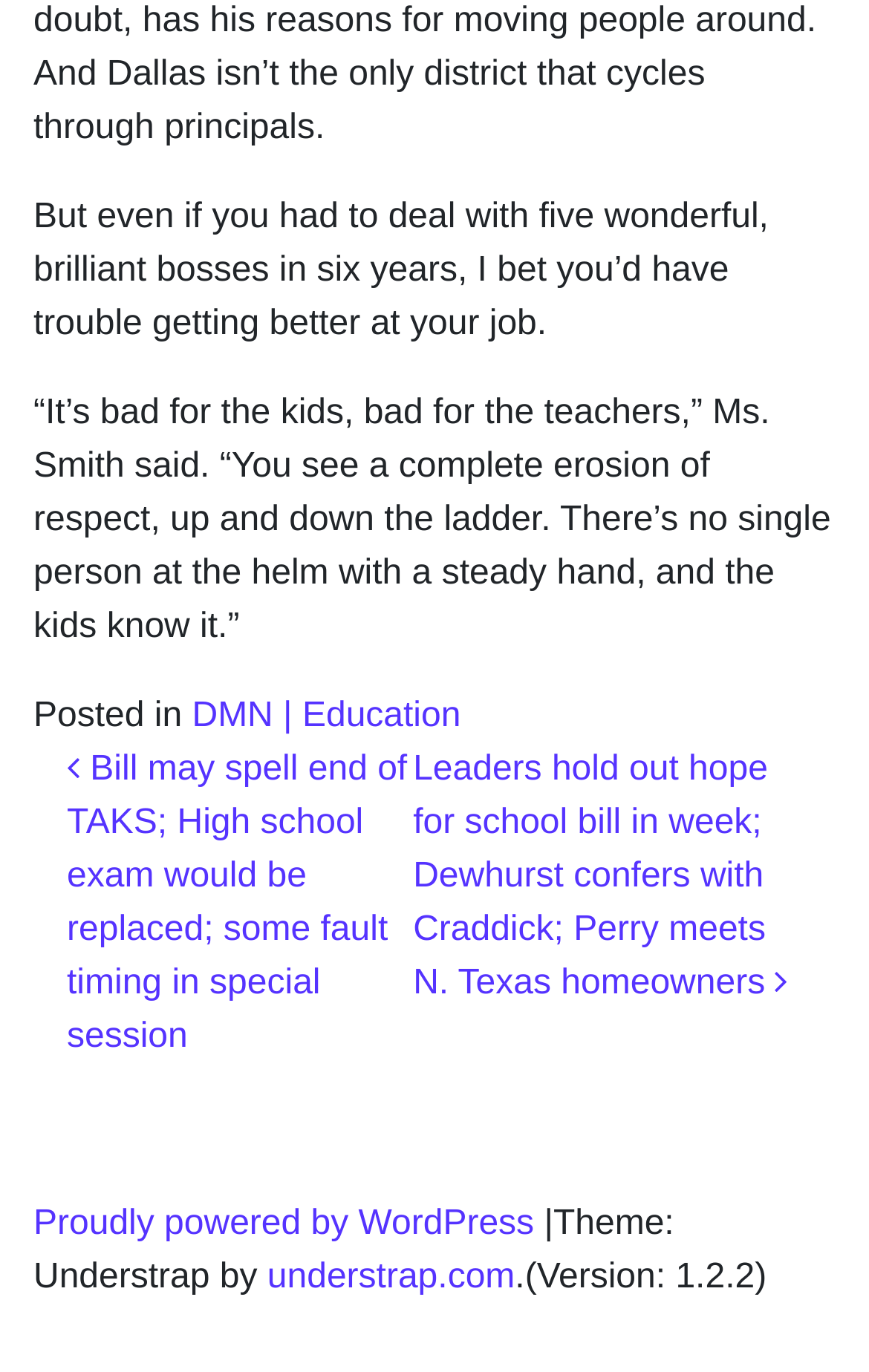Using floating point numbers between 0 and 1, provide the bounding box coordinates in the format (top-left x, top-left y, bottom-right x, bottom-right y). Locate the UI element described here: Proudly powered by WordPress

[0.038, 0.878, 0.615, 0.906]